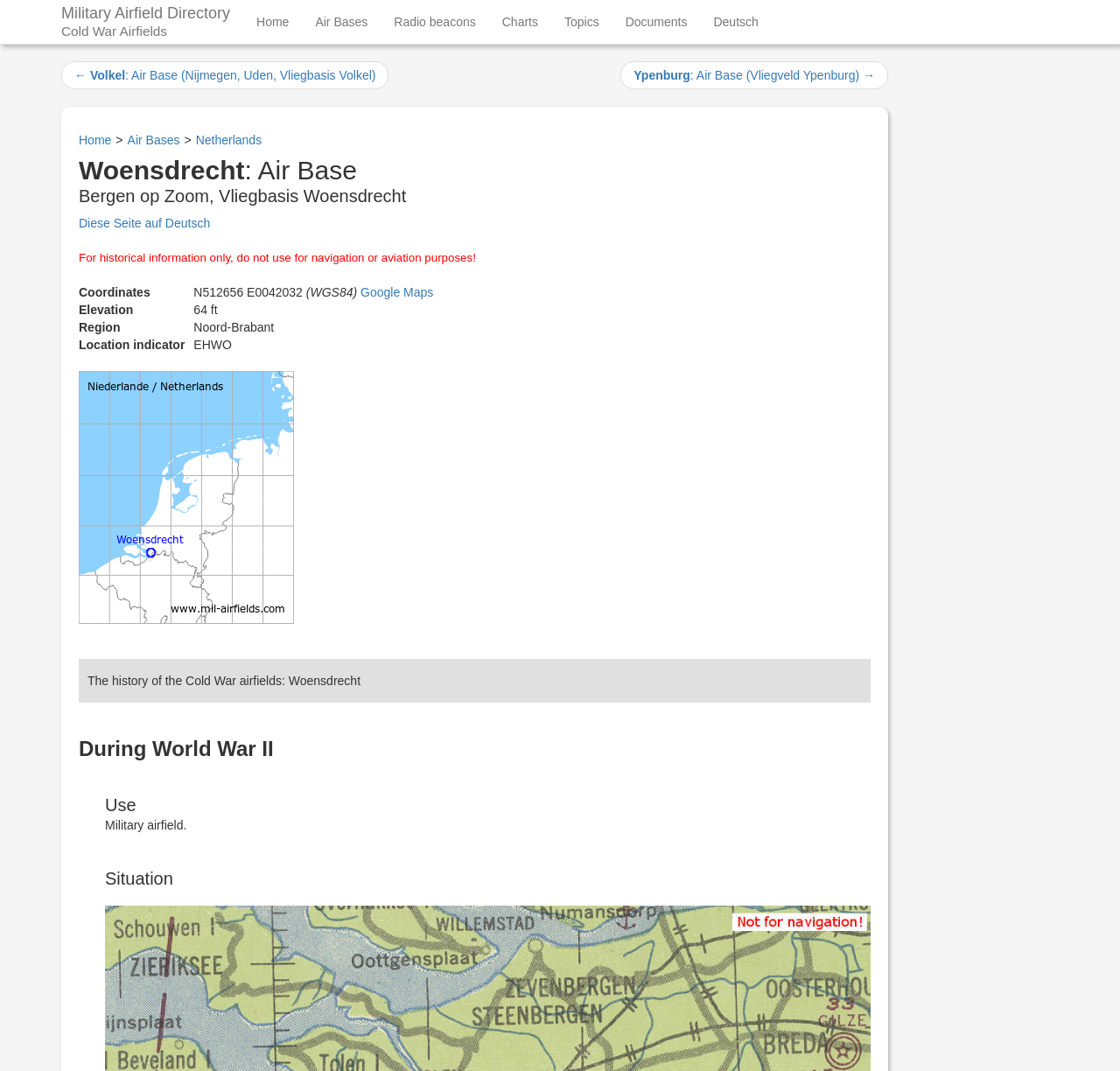Identify the bounding box coordinates for the element you need to click to achieve the following task: "Go to Military Airfield Directory". Provide the bounding box coordinates as four float numbers between 0 and 1, in the form [left, top, right, bottom].

[0.043, 0.0, 0.217, 0.041]